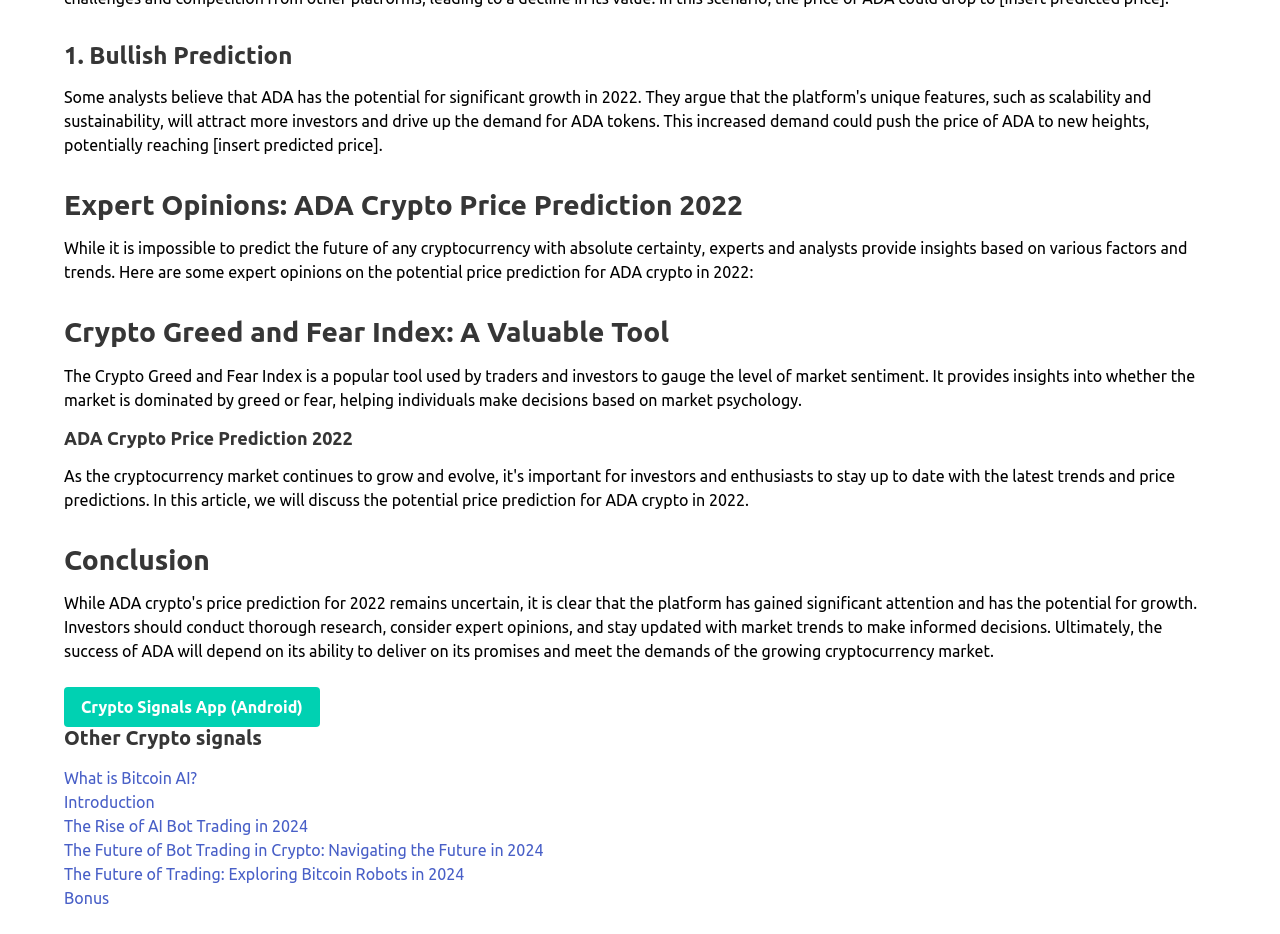Based on the visual content of the image, answer the question thoroughly: What is the last link on the webpage?

The last link on the webpage can be determined by looking at the links at the bottom of the webpage. The last link is 'Bonus', which is a standalone link with no accompanying text or description.